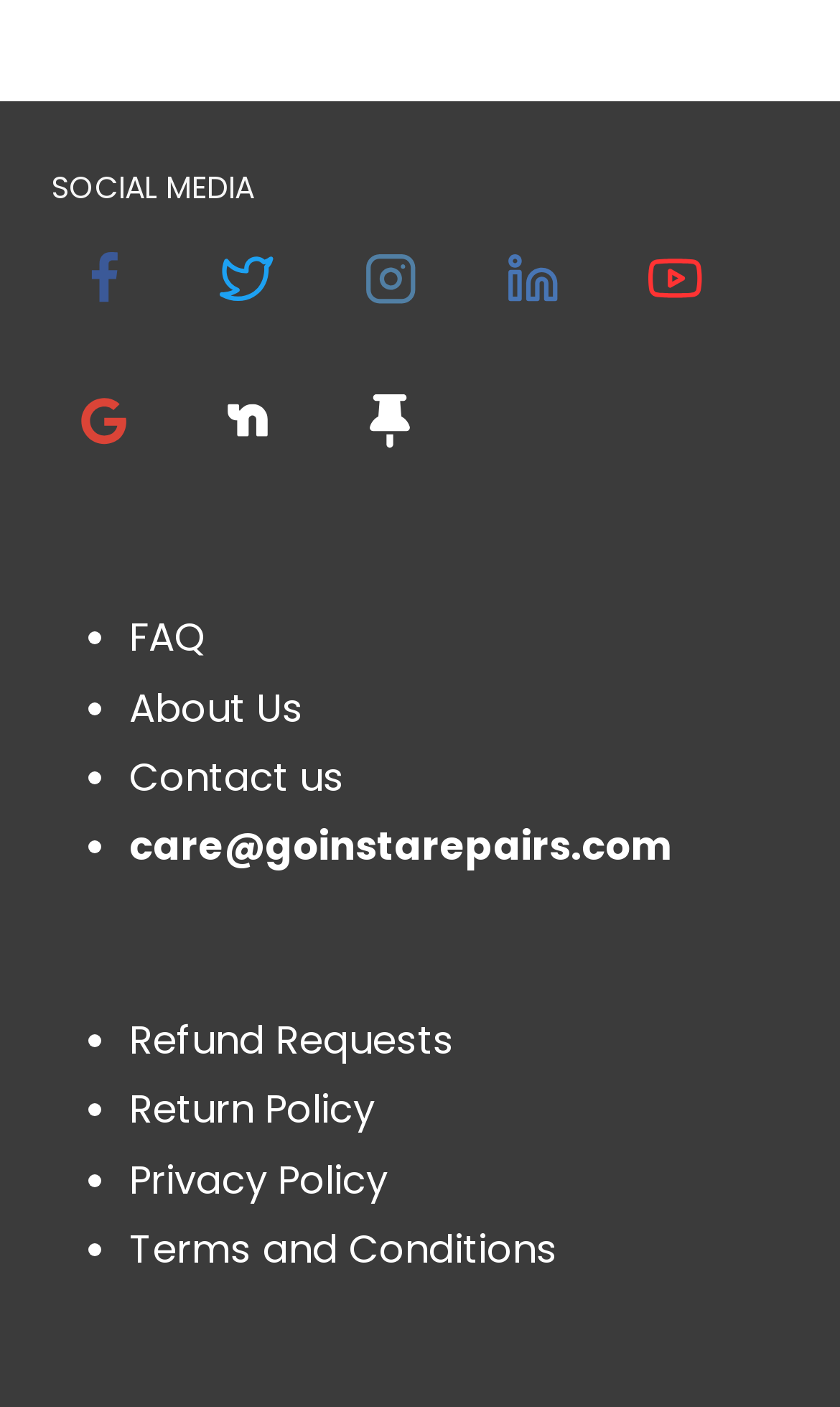Based on the image, provide a detailed response to the question:
What social media platforms are listed?

The webpage has a section labeled 'SOCIAL MEDIA' which lists various social media platforms. The platforms listed are Facebook, Twitter, Instagram, Linkedin, and YouTube, each with its corresponding image.